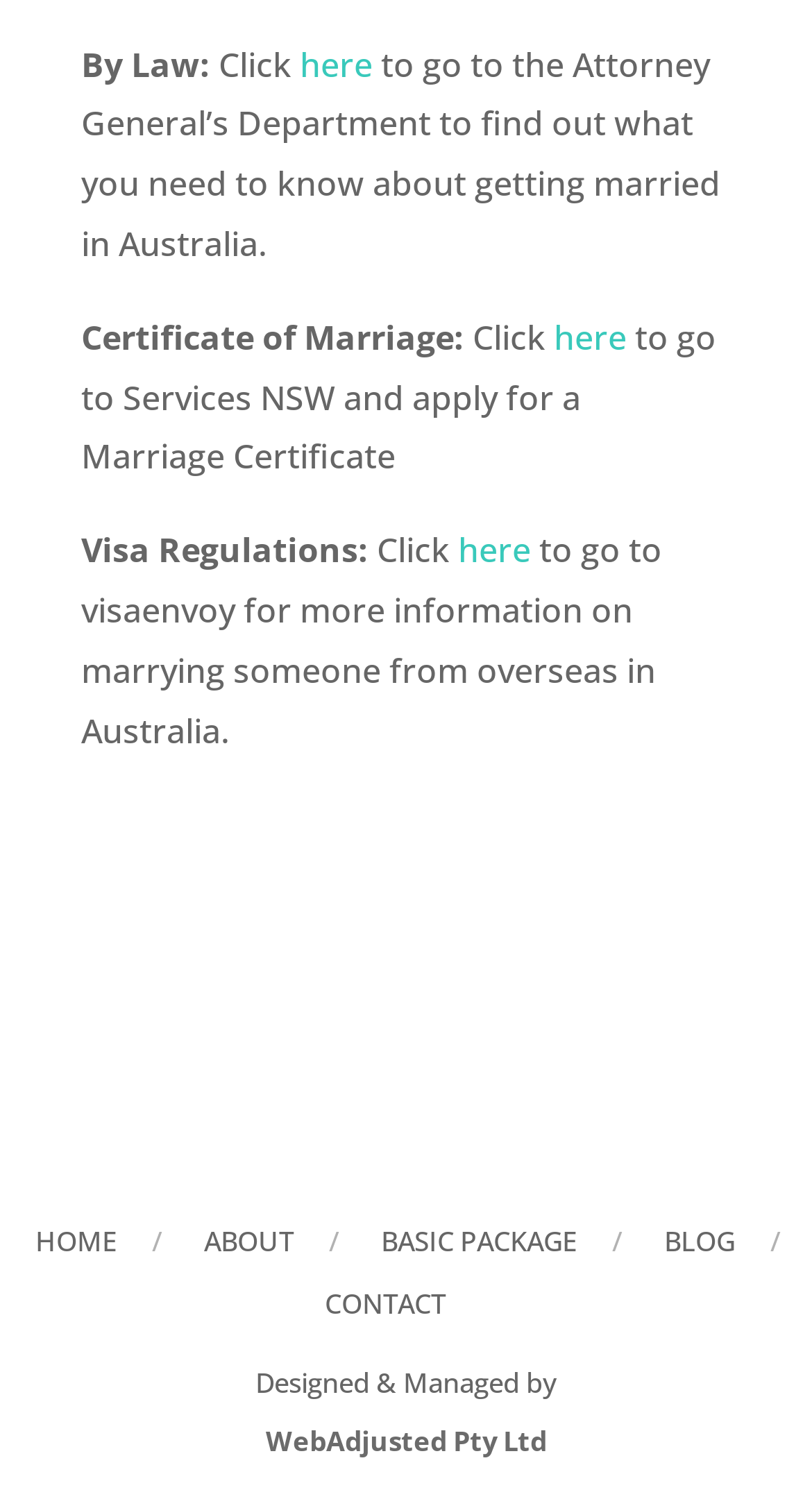Bounding box coordinates should be provided in the format (top-left x, top-left y, bottom-right x, bottom-right y) with all values between 0 and 1. Identify the bounding box for this UI element: Basic Package

[0.469, 0.823, 0.762, 0.854]